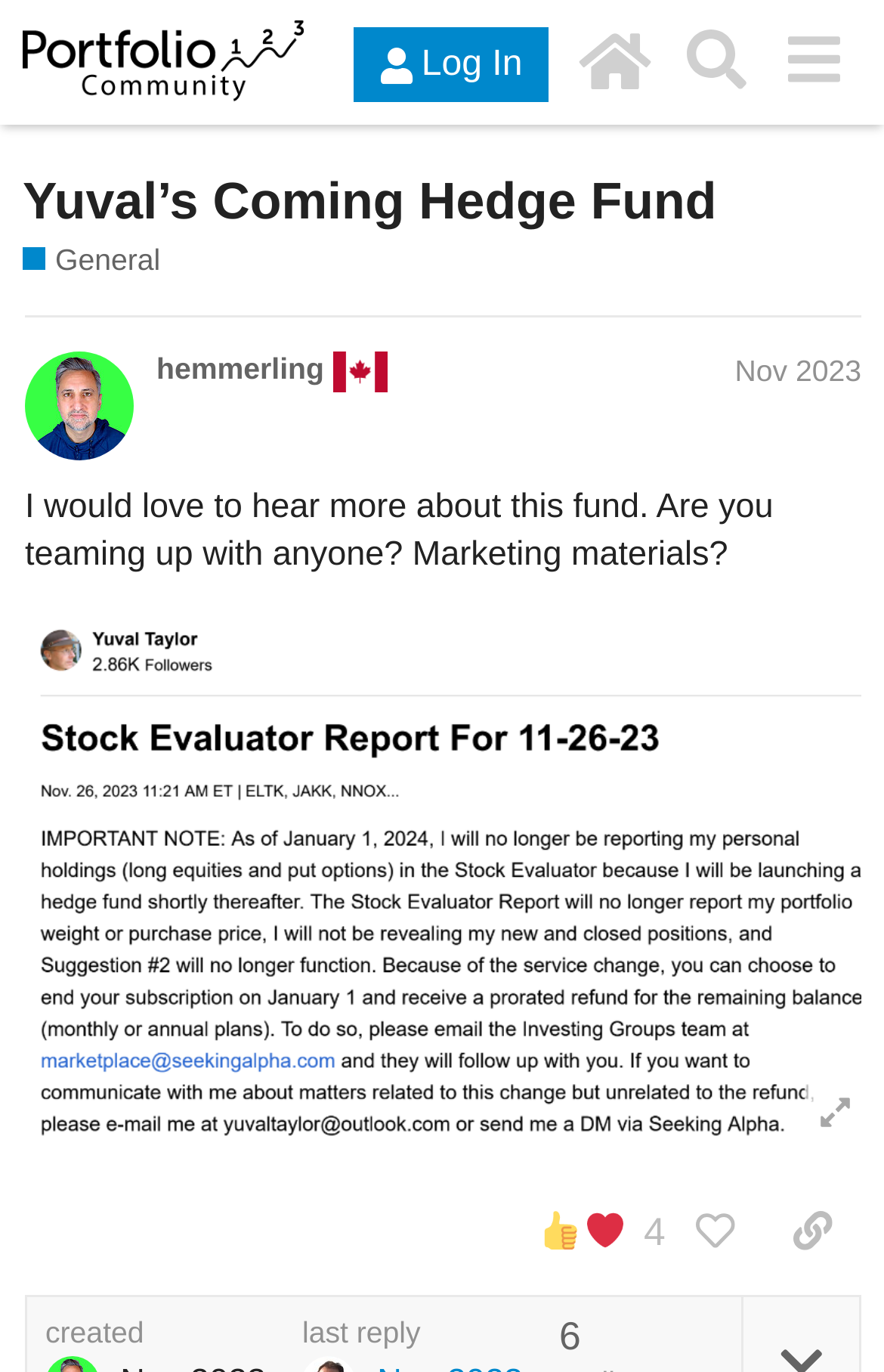Please locate the clickable area by providing the bounding box coordinates to follow this instruction: "View Yuval’s Coming Hedge Fund".

[0.026, 0.124, 0.811, 0.167]